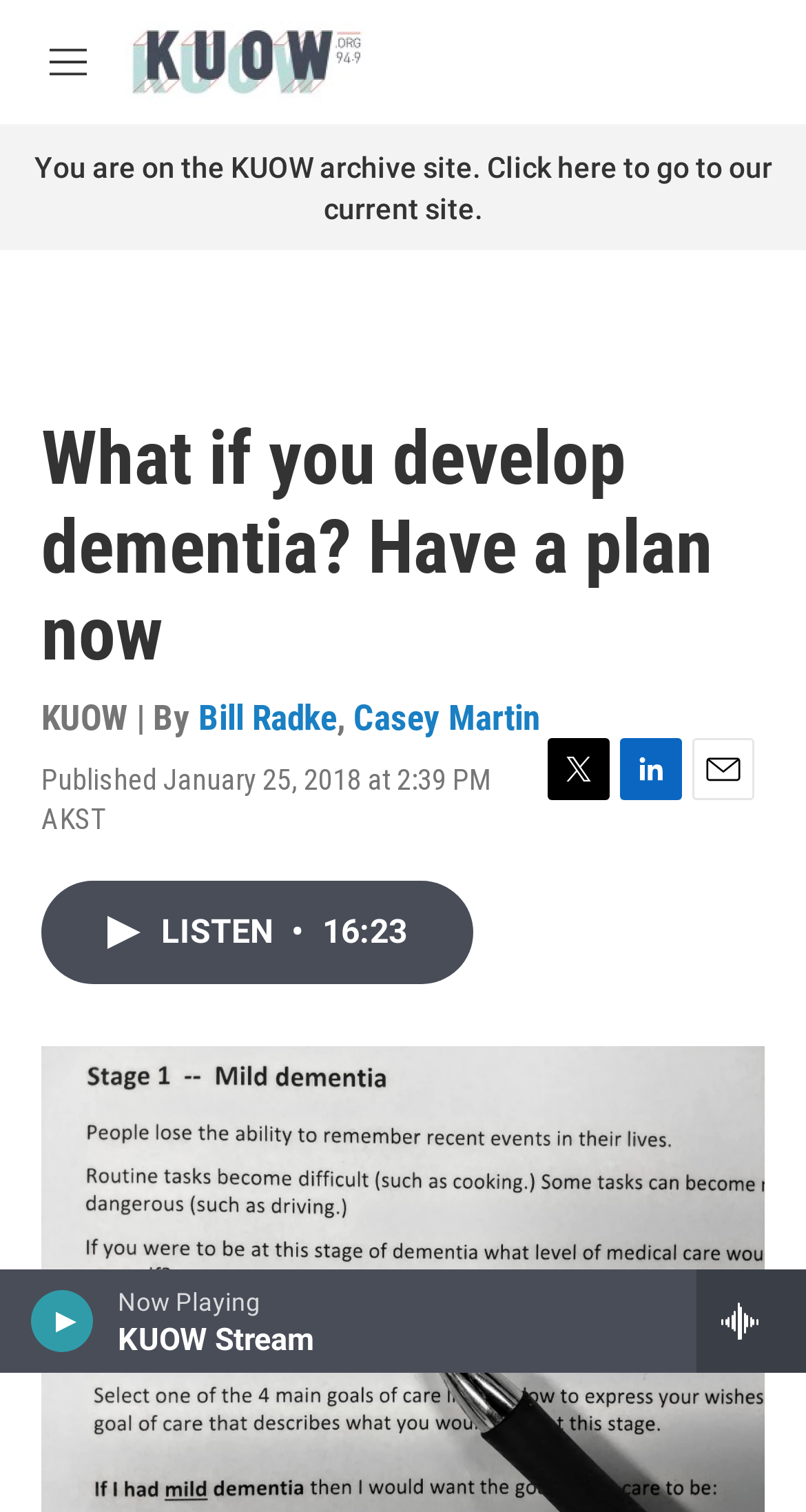Locate the bounding box coordinates of the element that should be clicked to fulfill the instruction: "Enter your name".

None